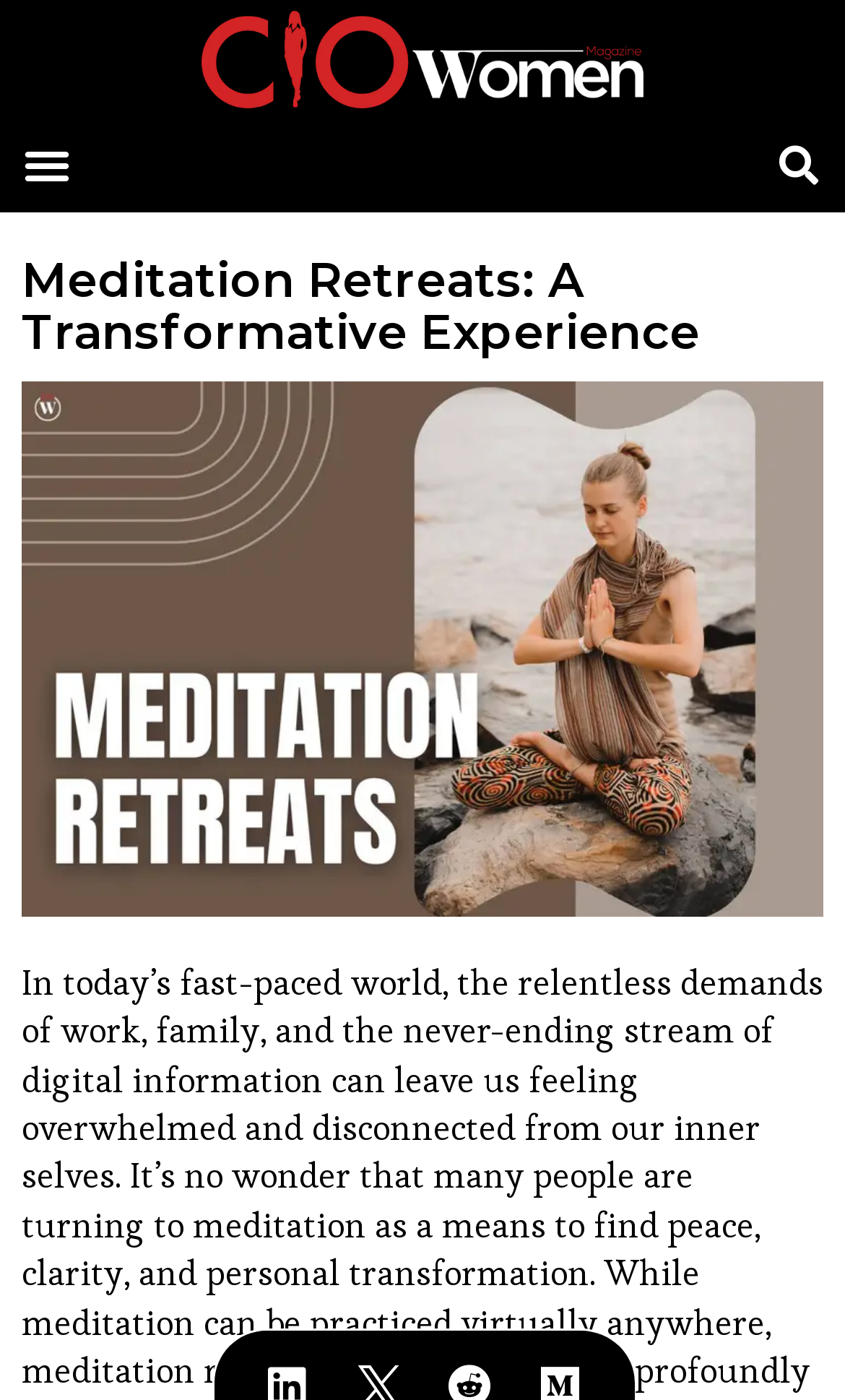Please reply to the following question using a single word or phrase: 
Is there an image on the webpage?

Yes